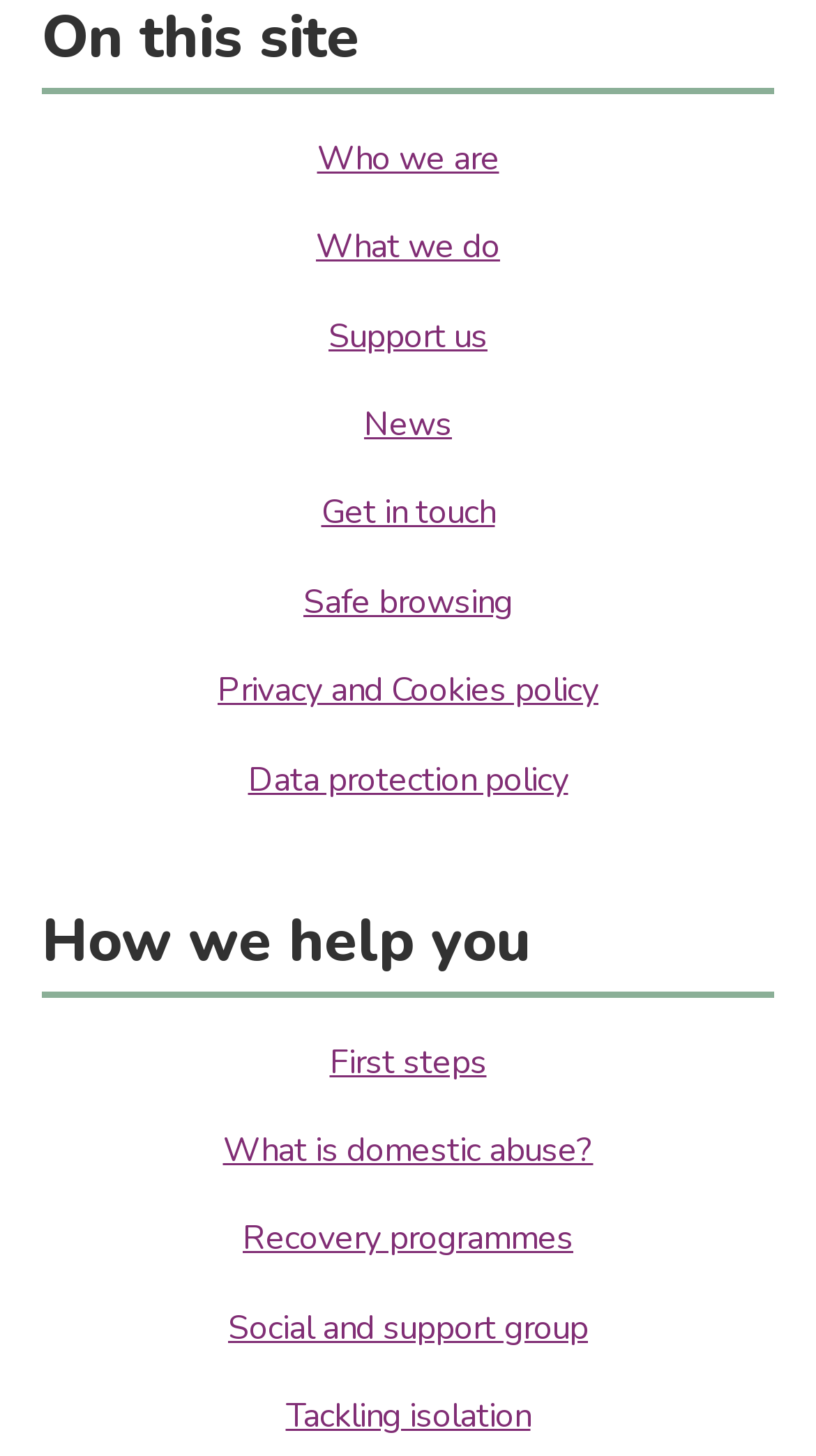Identify the bounding box coordinates of the region that should be clicked to execute the following instruction: "Explore 'Recovery programmes'".

[0.051, 0.835, 0.949, 0.89]